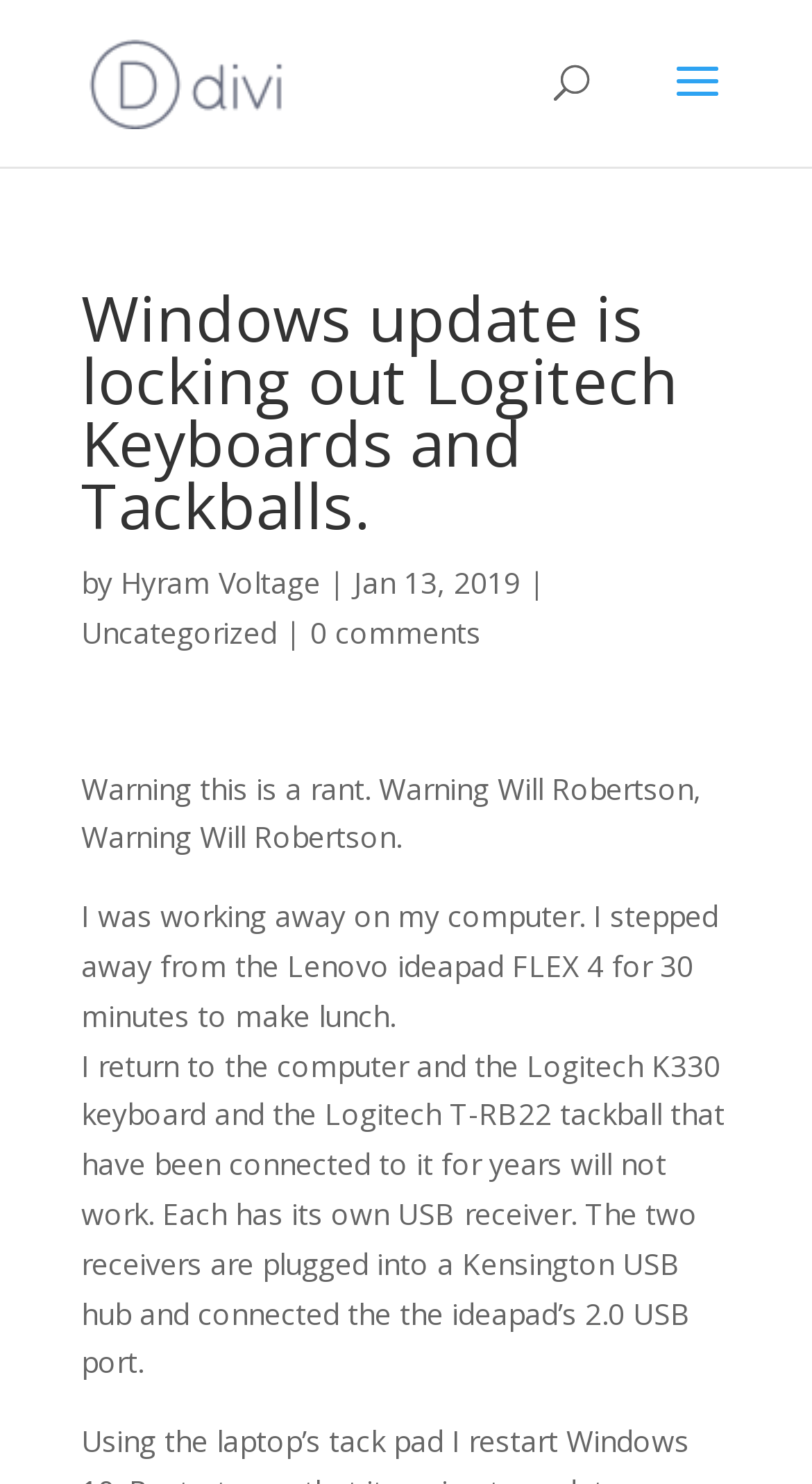What is the date of the article?
Please use the image to provide an in-depth answer to the question.

The date of the article can be found by looking at the text that indicates the date, which is 'Jan 13, 2019'.